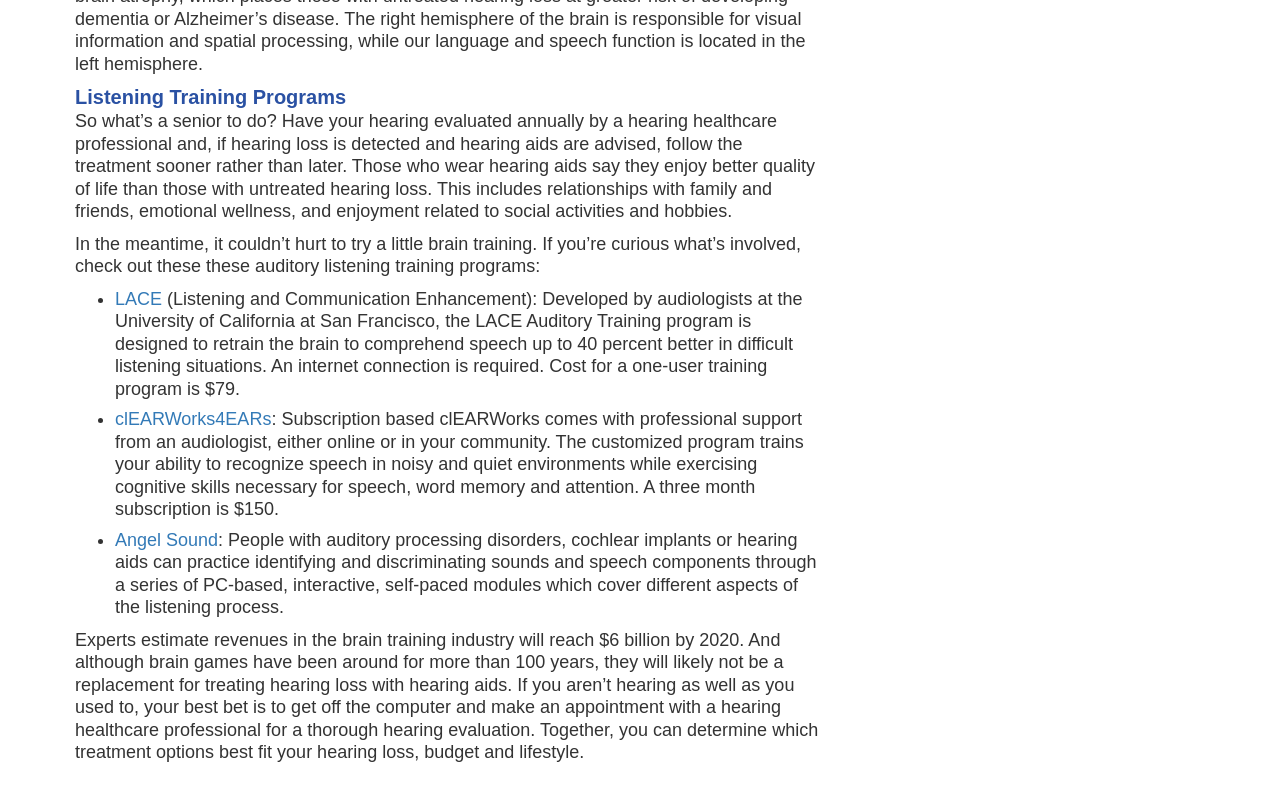From the image, can you give a detailed response to the question below:
What is the purpose of LACE Auditory Training program?

According to the webpage, the LACE Auditory Training program is designed to retrain the brain to comprehend speech up to 40 percent better in difficult listening situations.